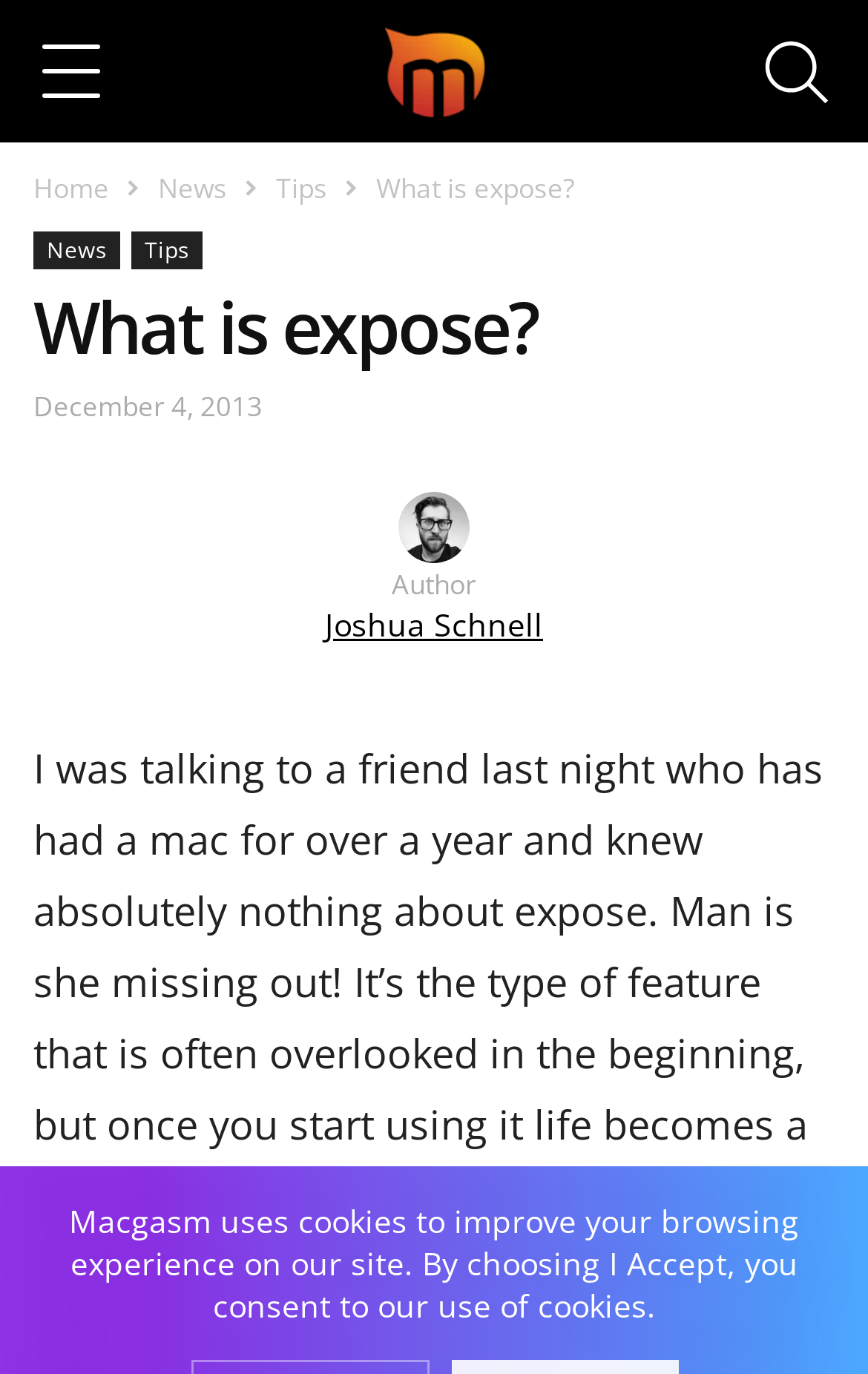Identify the bounding box coordinates of the section that should be clicked to achieve the task described: "Click on Home".

[0.038, 0.123, 0.126, 0.151]